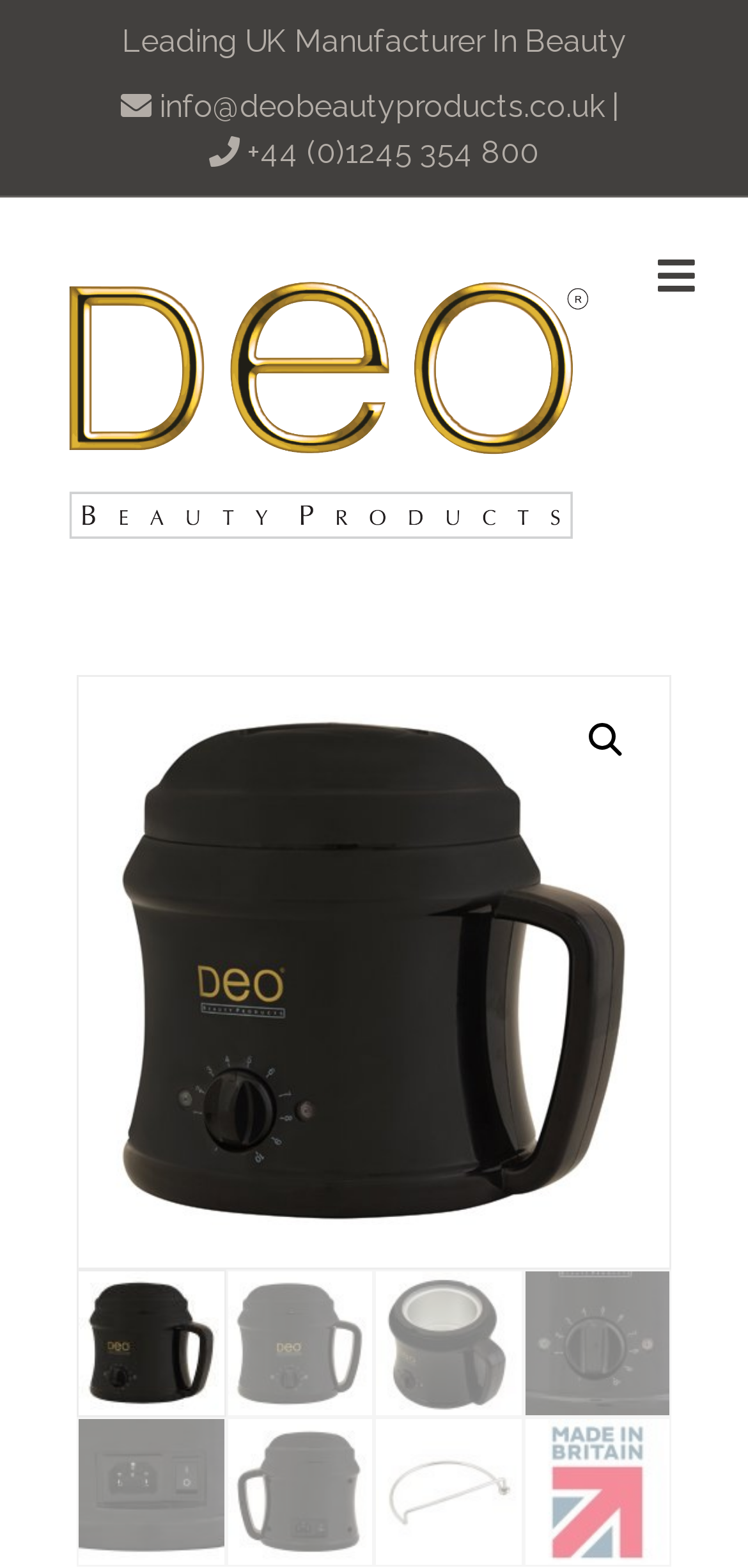Extract the primary heading text from the webpage.

DEO 500CC BLACK WAX HEATER